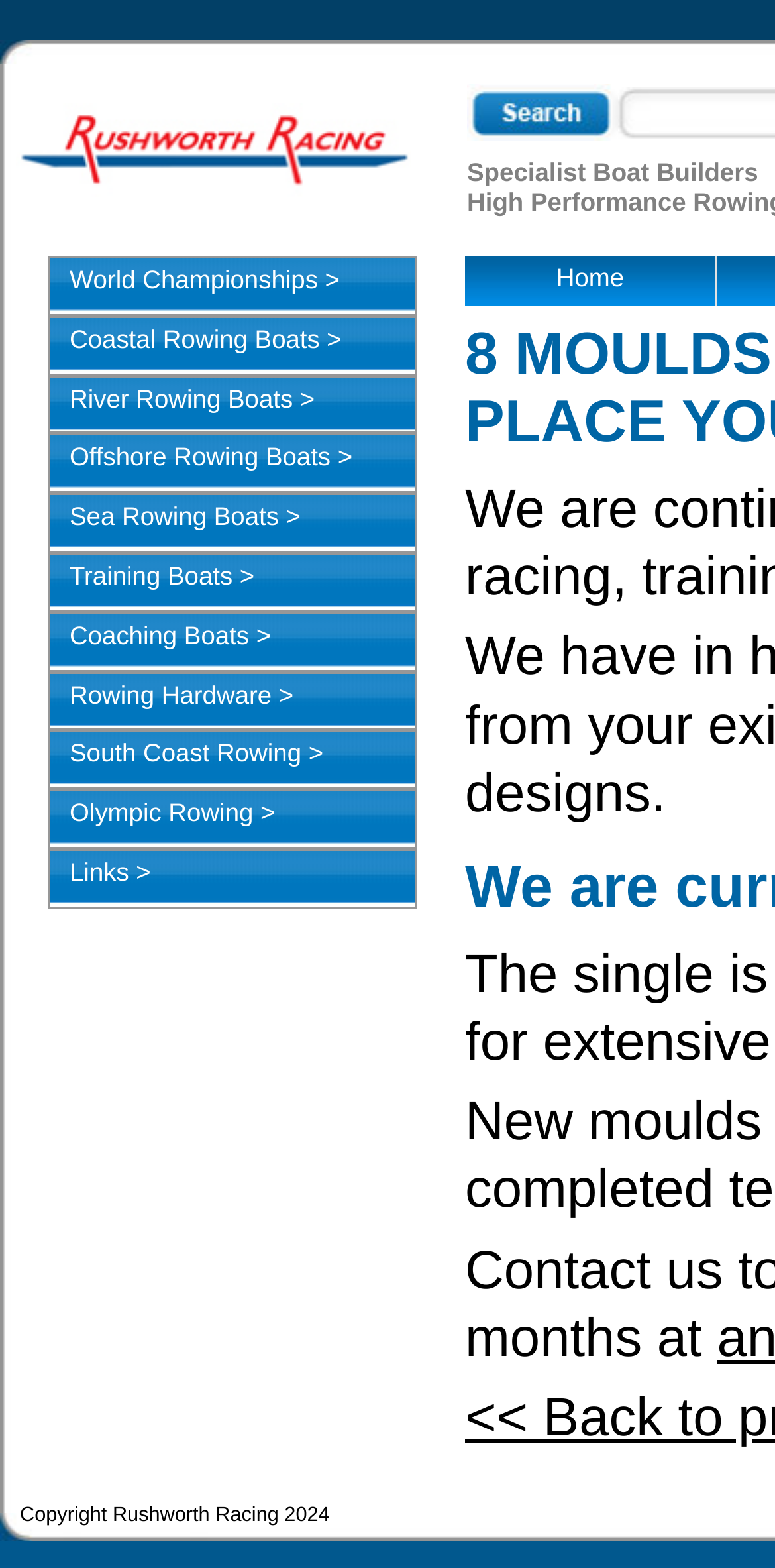From the element description: "Offshore Rowing Boats >", extract the bounding box coordinates of the UI element. The coordinates should be expressed as four float numbers between 0 and 1, in the order [left, top, right, bottom].

[0.09, 0.282, 0.455, 0.301]